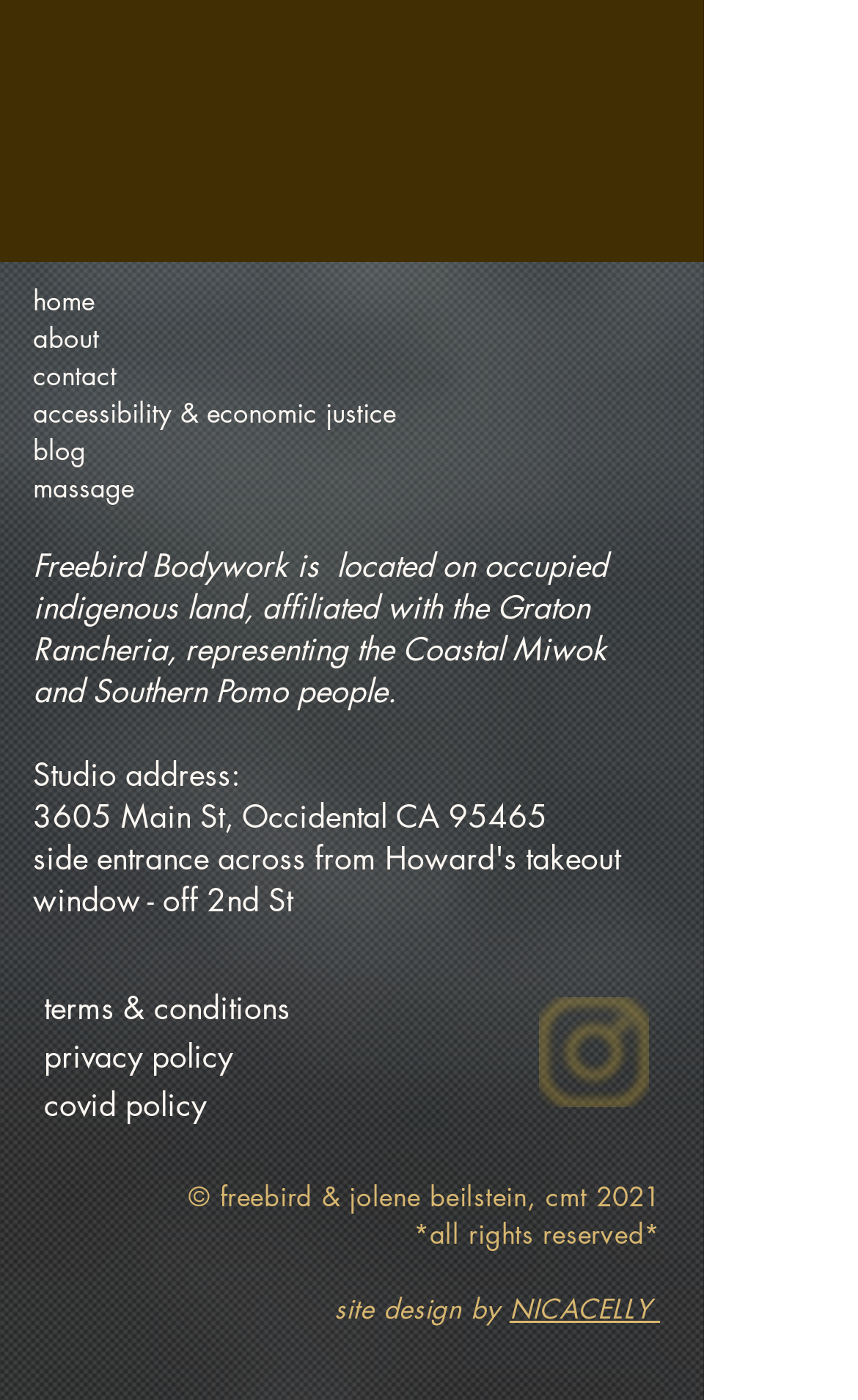From the webpage screenshot, identify the region described by Internet Archive's Wayback Machine. Provide the bounding box coordinates as (top-left x, top-left y, bottom-right x, bottom-right y), with each value being a floating point number between 0 and 1.

None